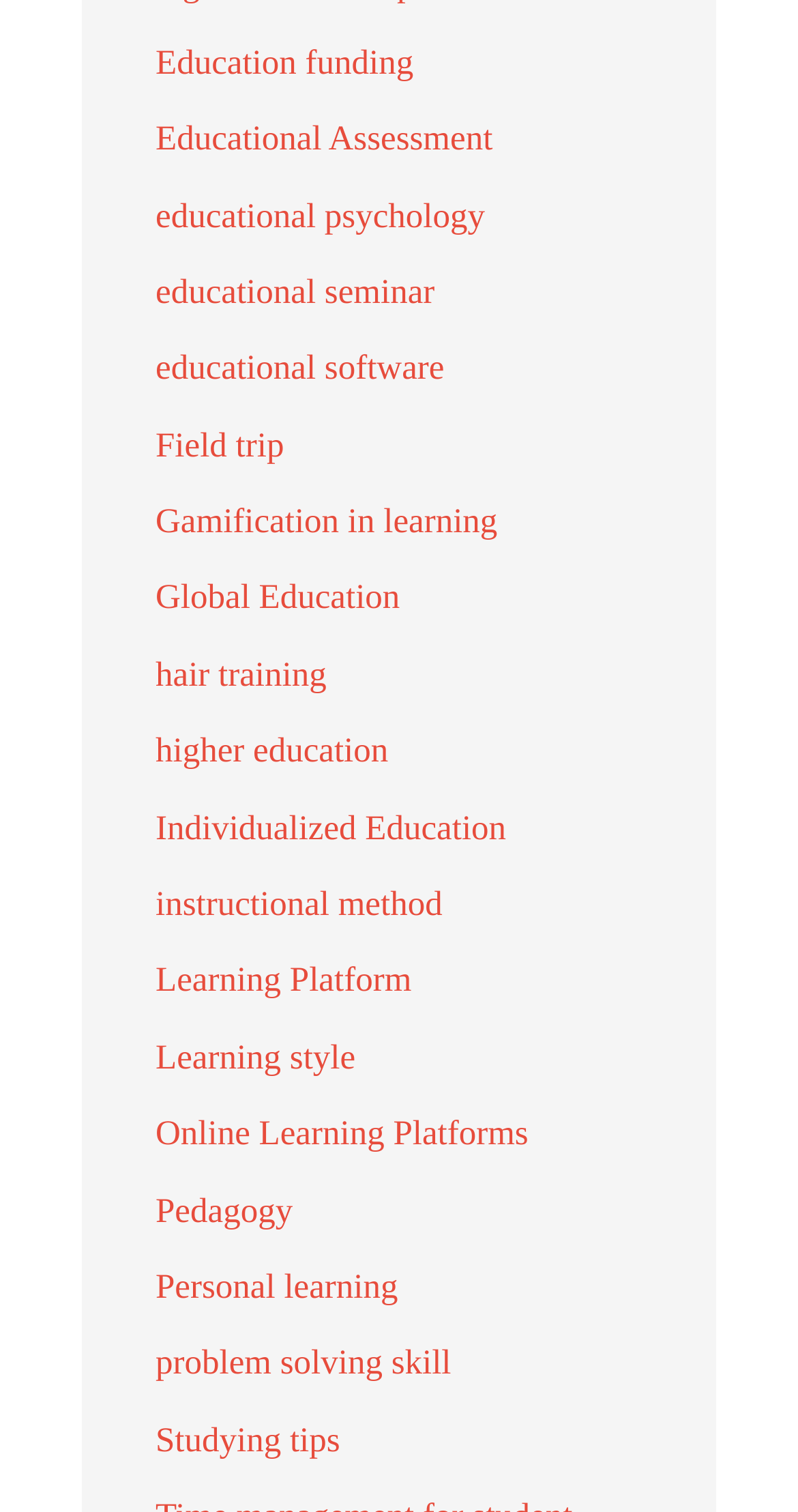Provide the bounding box coordinates of the area you need to click to execute the following instruction: "View studying tips".

[0.195, 0.939, 0.426, 0.965]